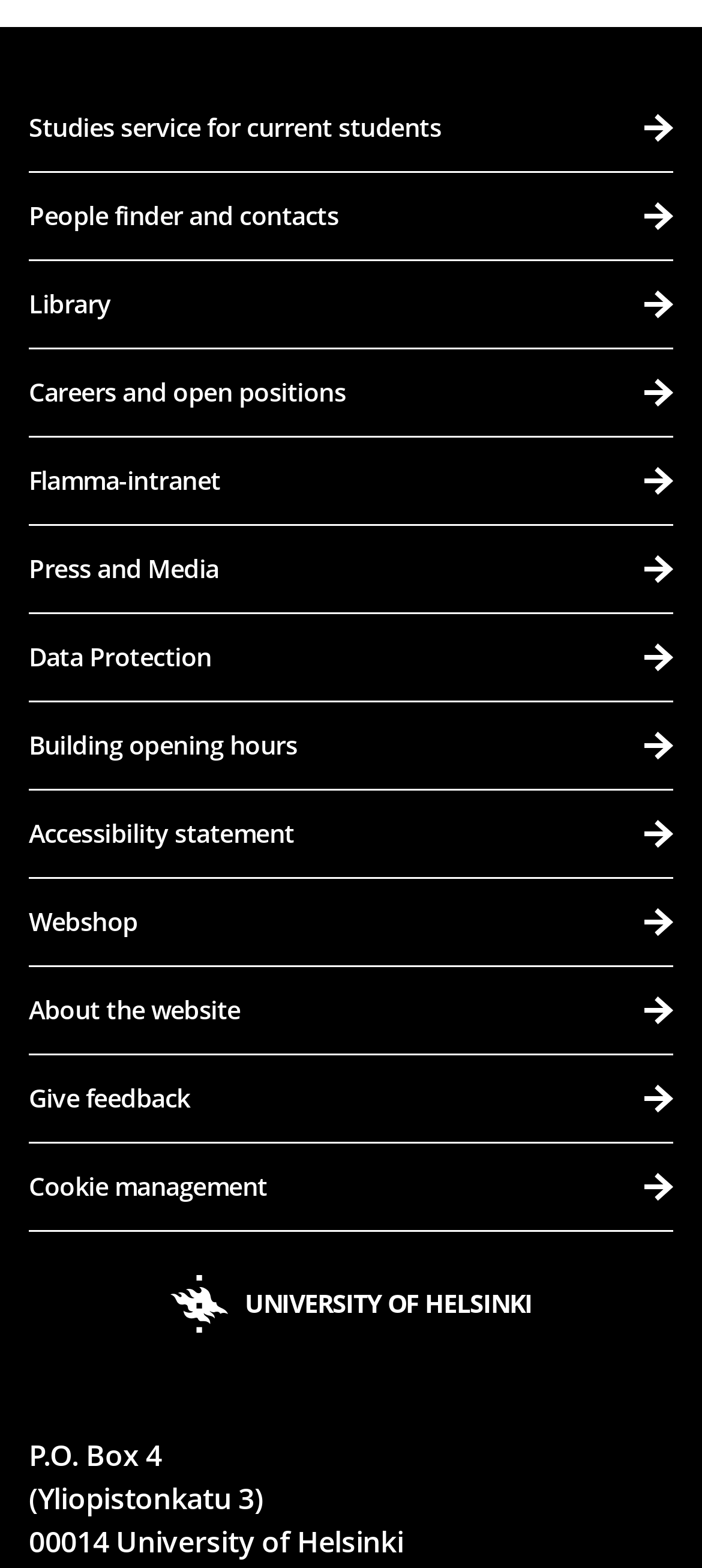Pinpoint the bounding box coordinates of the clickable area needed to execute the instruction: "Search for people and contacts". The coordinates should be specified as four float numbers between 0 and 1, i.e., [left, top, right, bottom].

[0.041, 0.11, 0.959, 0.166]